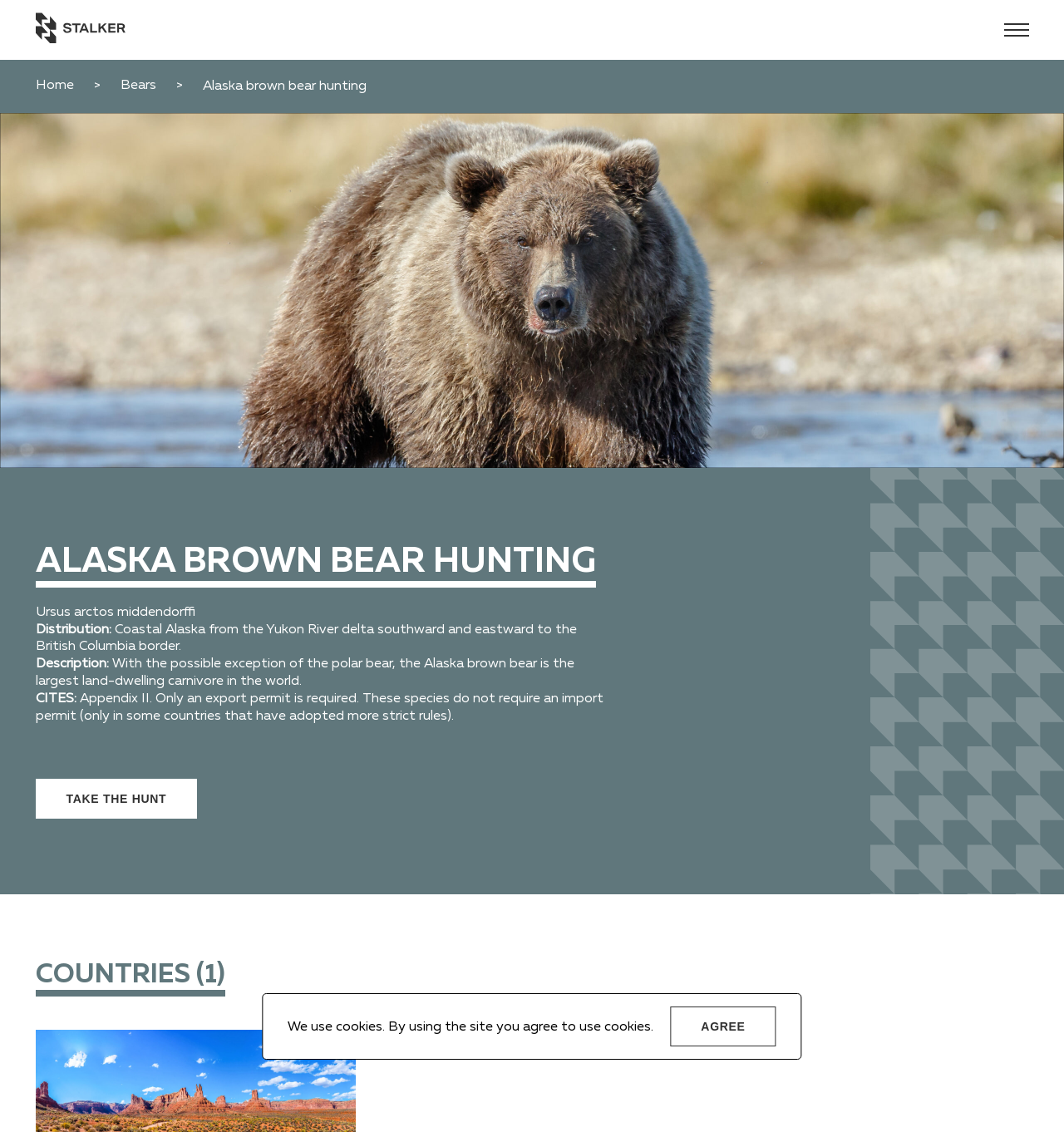What is the CITES status of Alaska brown bear?
From the image, respond using a single word or phrase.

Appendix II